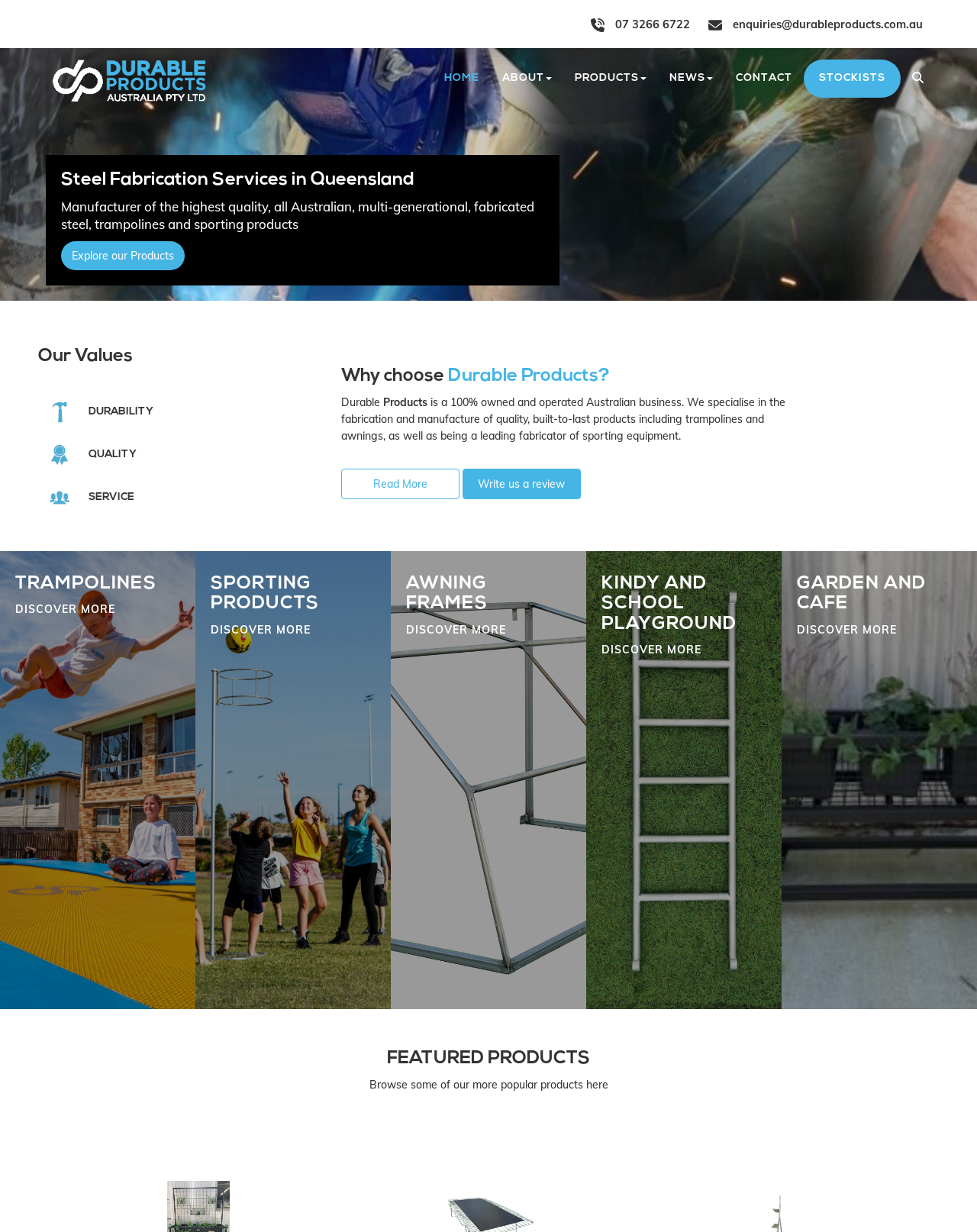Based on the element description: "Kindy and School Playground", identify the UI element and provide its bounding box coordinates. Use four float numbers between 0 and 1, [left, top, right, bottom].

[0.616, 0.466, 0.784, 0.533]